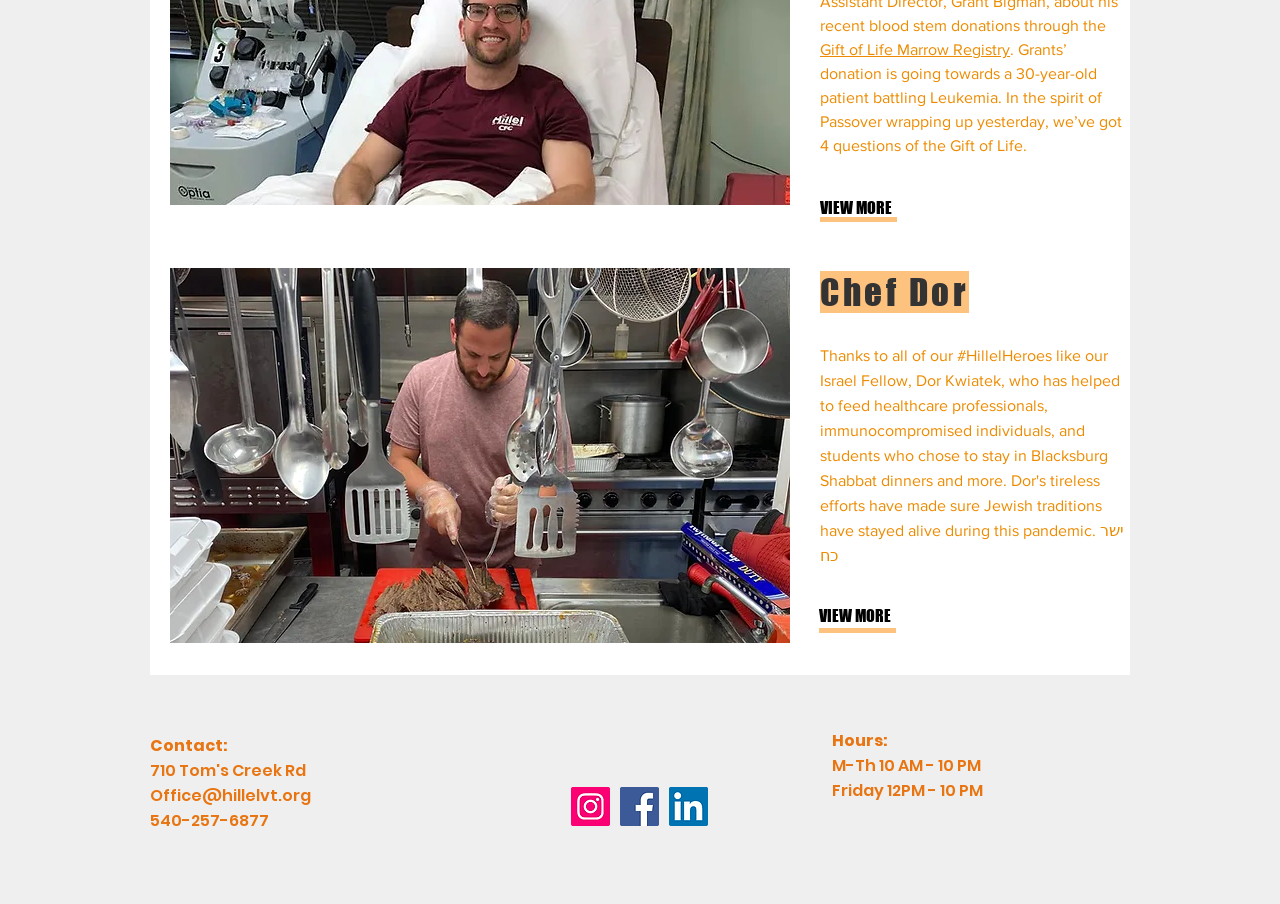Using the description "aria-label="Facebook"", locate and provide the bounding box of the UI element.

[0.484, 0.871, 0.515, 0.914]